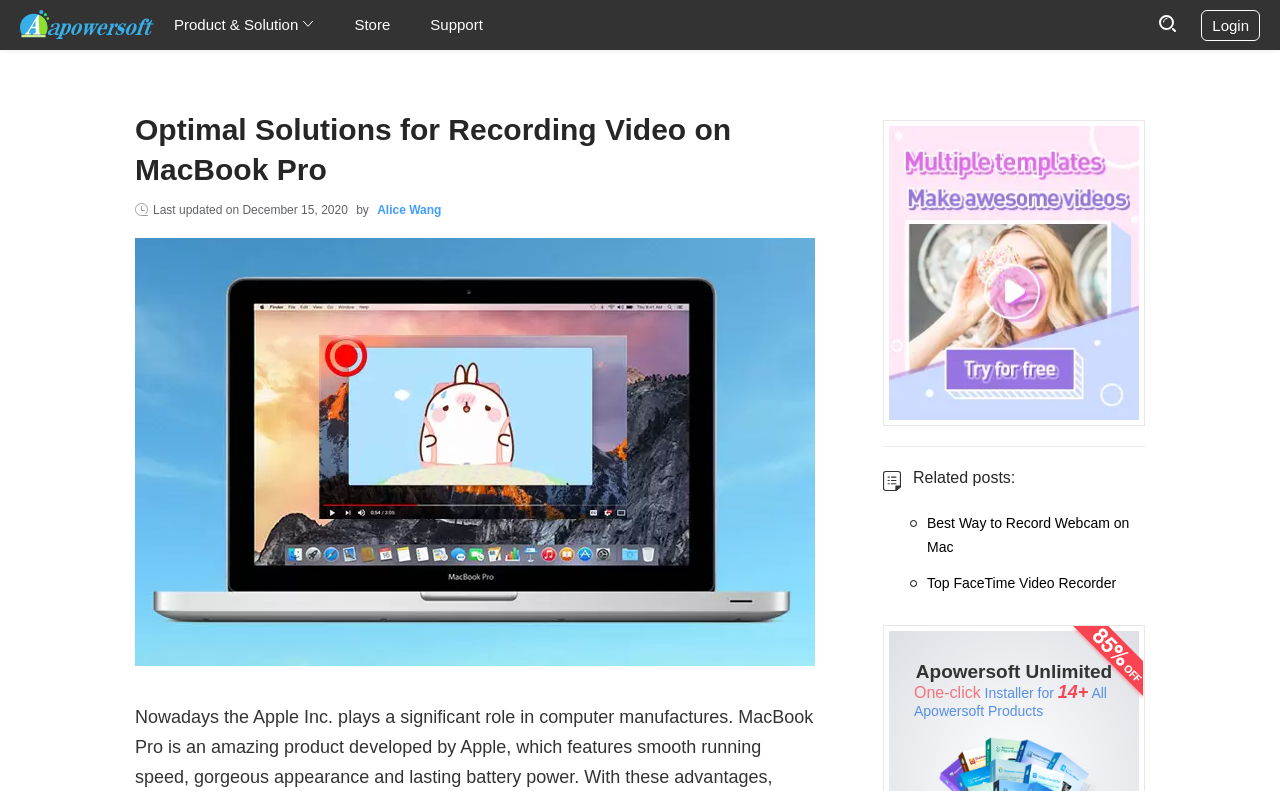What is the name of the author?
Refer to the image and give a detailed answer to the query.

The author's name is mentioned below the main heading, and it is written as 'by Alice Wang'.